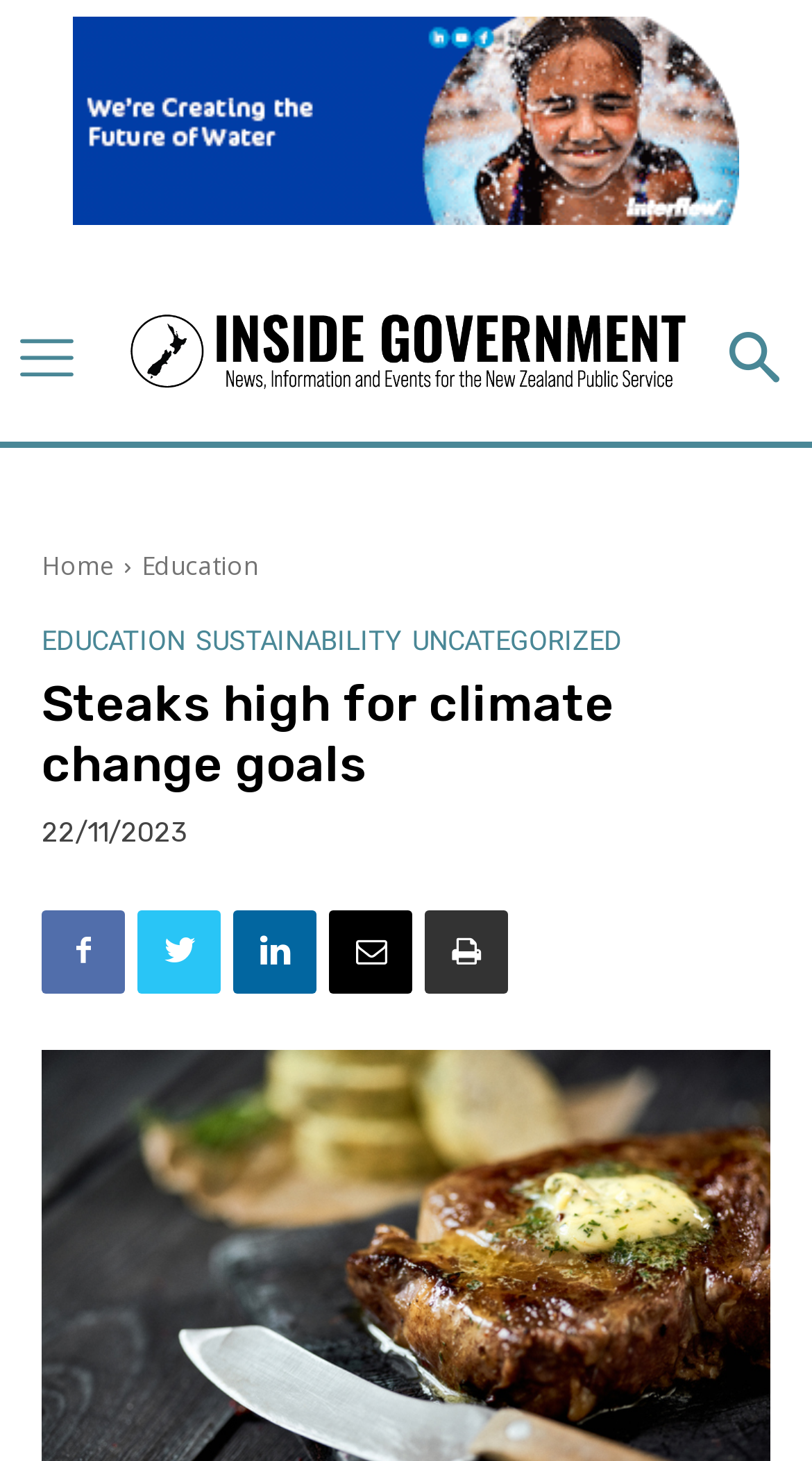How many links are in the top navigation menu?
Based on the image, respond with a single word or phrase.

5